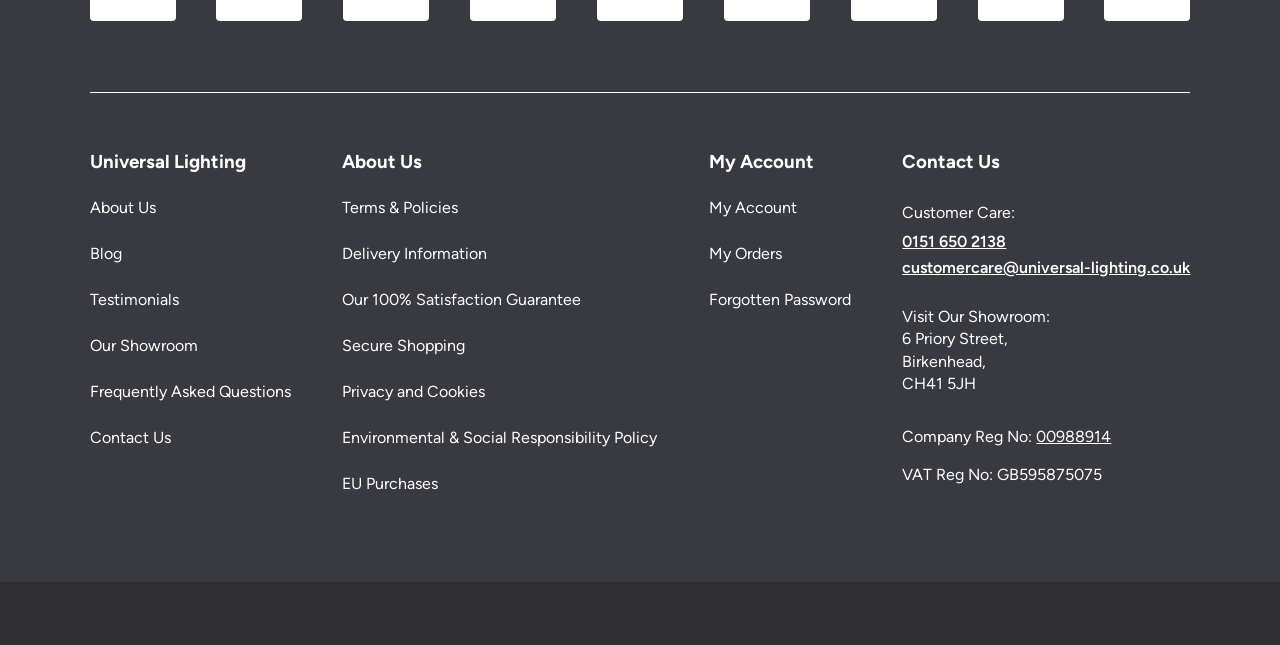Predict the bounding box coordinates of the area that should be clicked to accomplish the following instruction: "Visit the showroom". The bounding box coordinates should consist of four float numbers between 0 and 1, i.e., [left, top, right, bottom].

[0.705, 0.476, 0.821, 0.505]